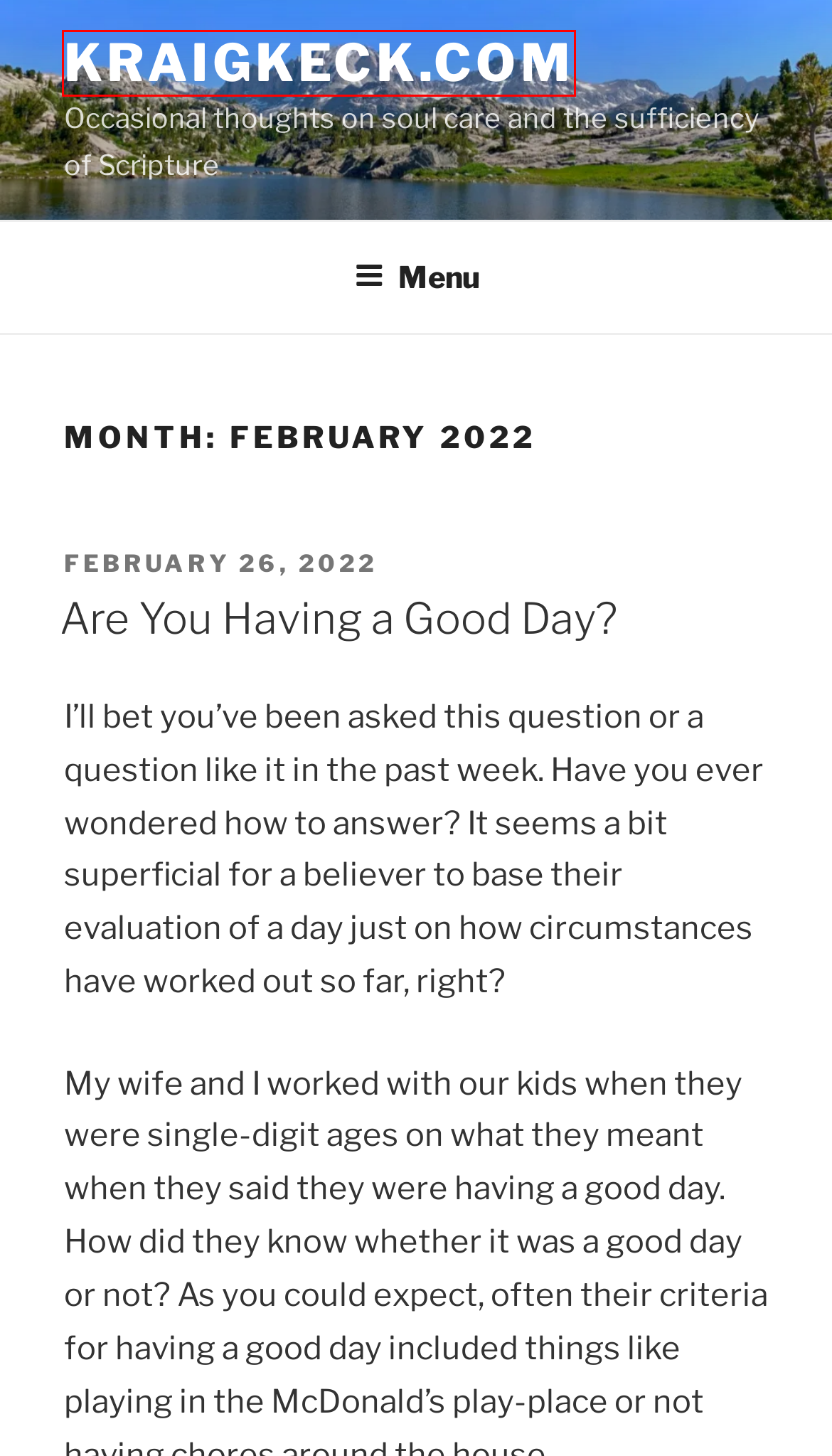Review the screenshot of a webpage containing a red bounding box around an element. Select the description that best matches the new webpage after clicking the highlighted element. The options are:
A. Verbal Abuse – kraigkeck.com
B. November 2022 – kraigkeck.com
C. October 2022 – kraigkeck.com
D. Burn Your Resume – kraigkeck.com
E. Are You Having a Good Day? – kraigkeck.com
F. Pastoral – kraigkeck.com
G. kraigkeck.com – Occasional thoughts on soul care and the sufficiency of Scripture
H. Preaching Goliath’s Sword – kraigkeck.com

G